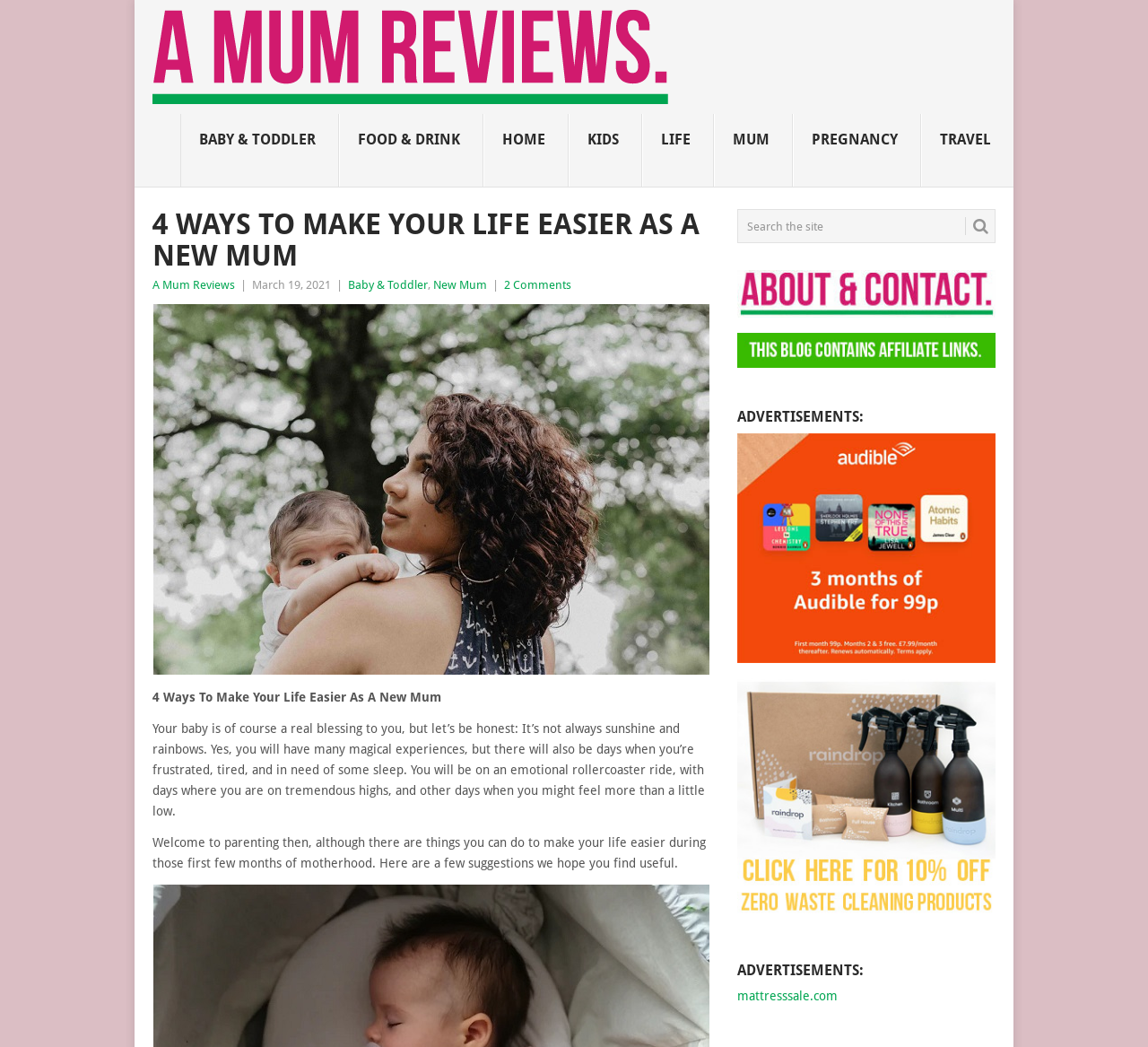Look at the image and give a detailed response to the following question: How many comments does the article have?

The number of comments can be found by looking at the link below the article title. The link says '2 Comments', which indicates that the article has two comments.